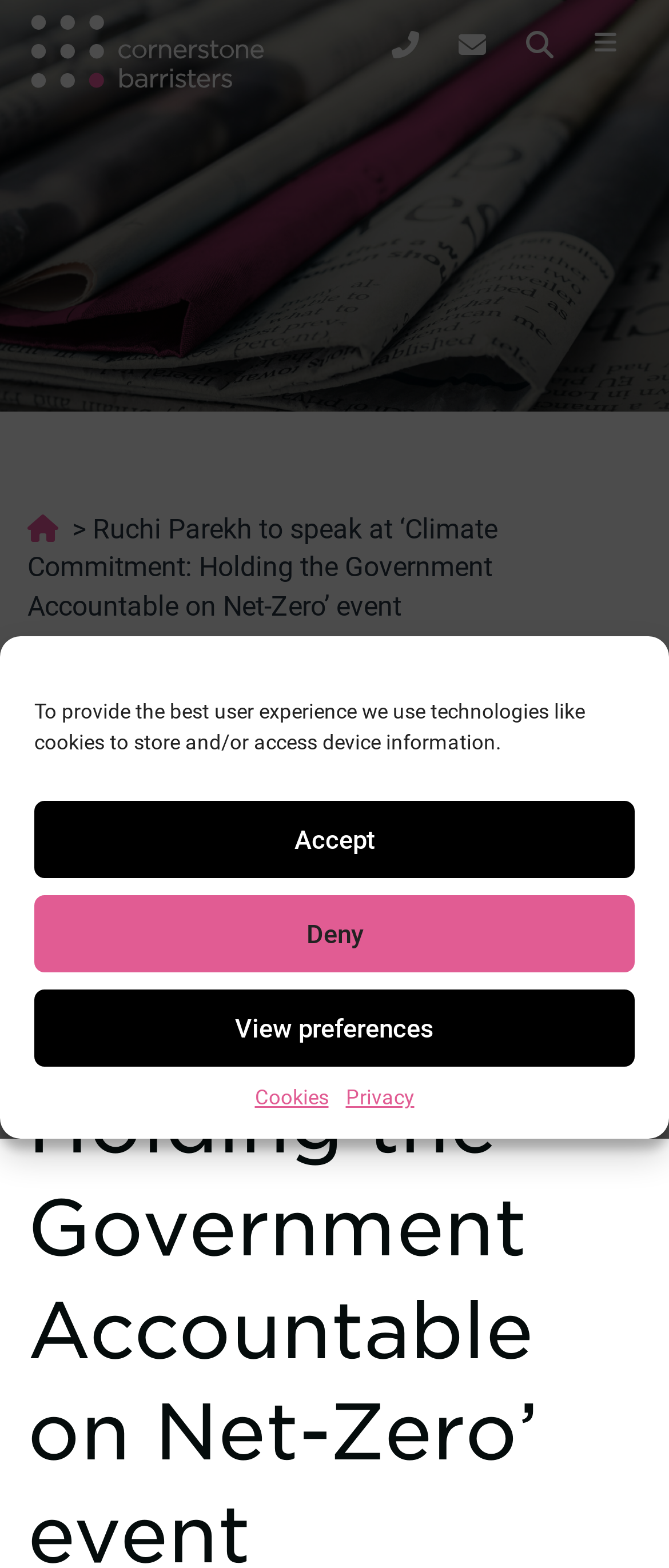Please identify the bounding box coordinates of the area that needs to be clicked to fulfill the following instruction: "Decrease the product quantity."

None